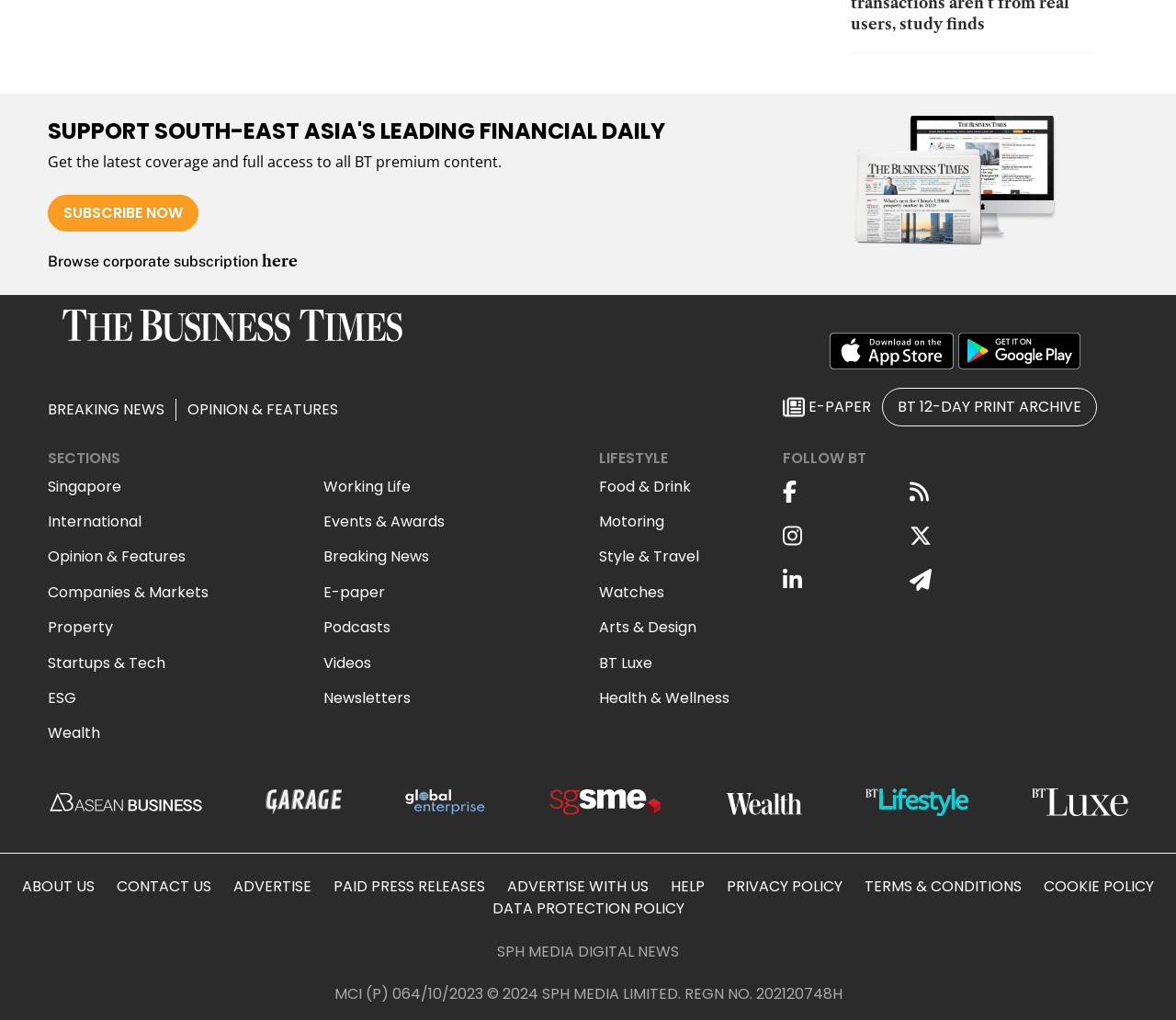Can you show the bounding box coordinates of the region to click on to complete the task described in the instruction: "Explore Singapore news"?

[0.041, 0.466, 0.103, 0.487]